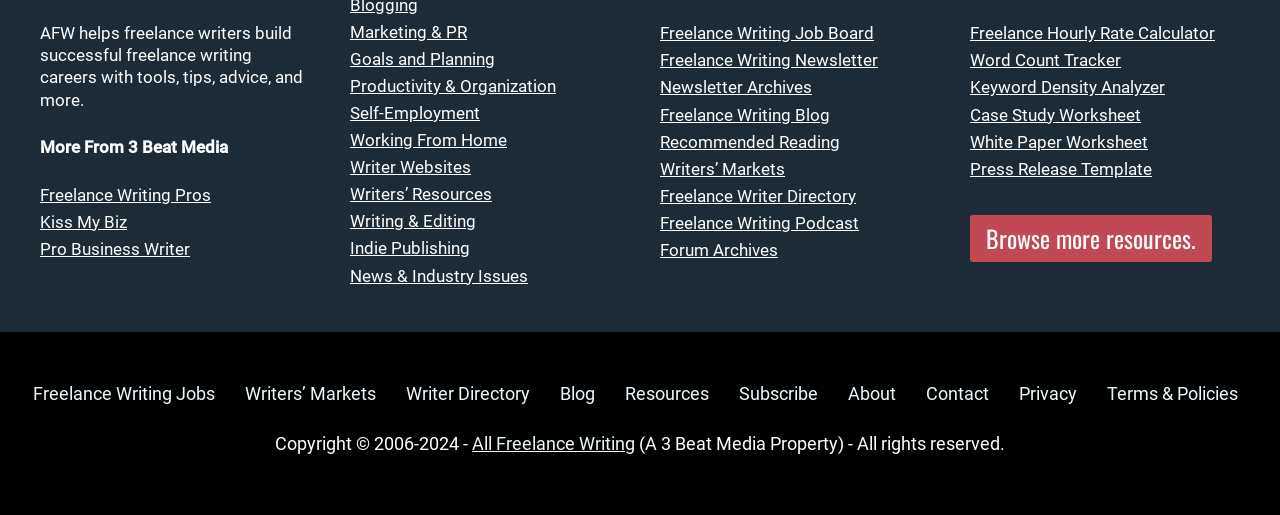Identify the bounding box for the UI element that is described as follows: "All Freelance Writing".

[0.369, 0.841, 0.496, 0.882]